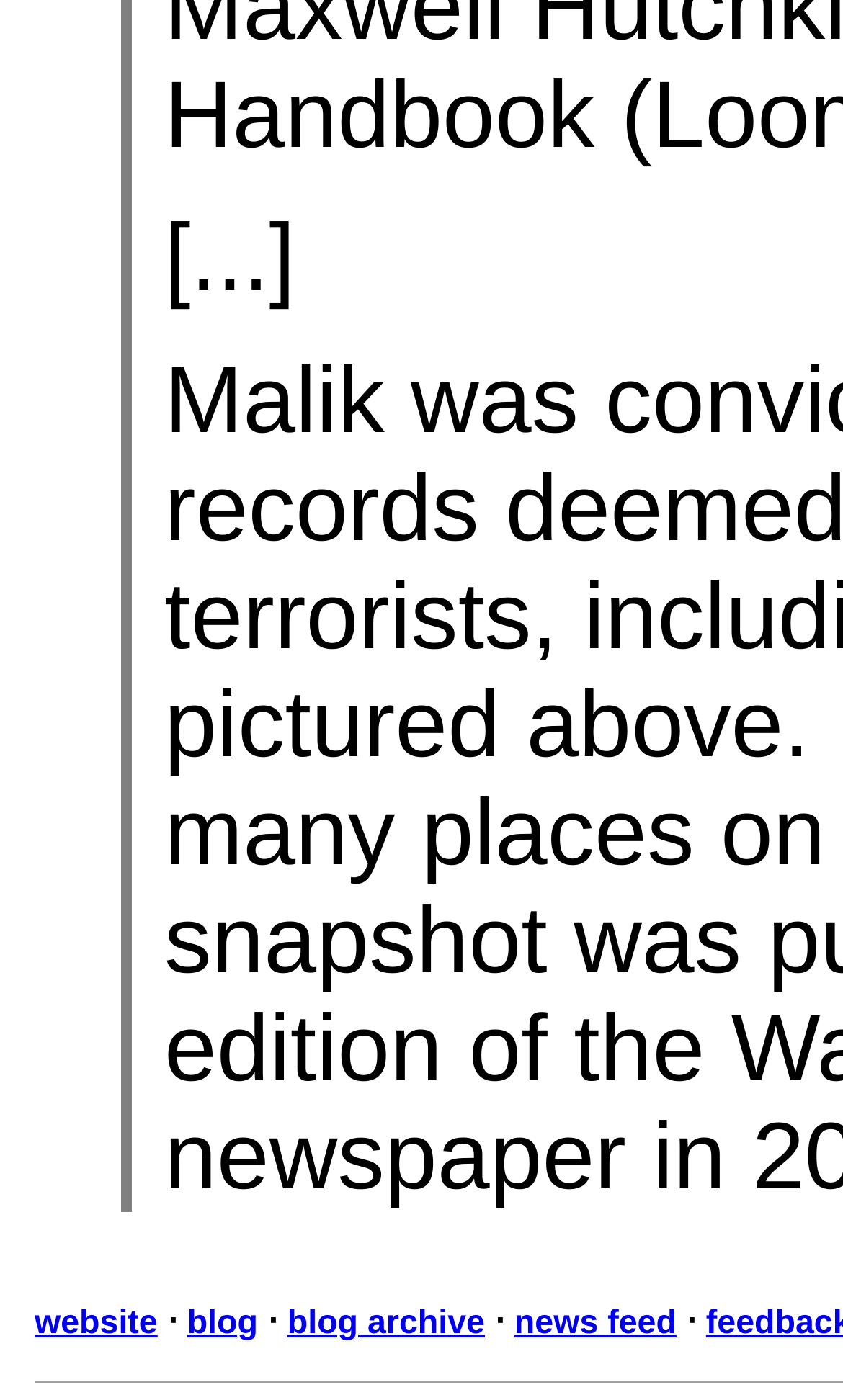Respond with a single word or phrase for the following question: 
What is the purpose of the dots on the bottom of the page?

Separators